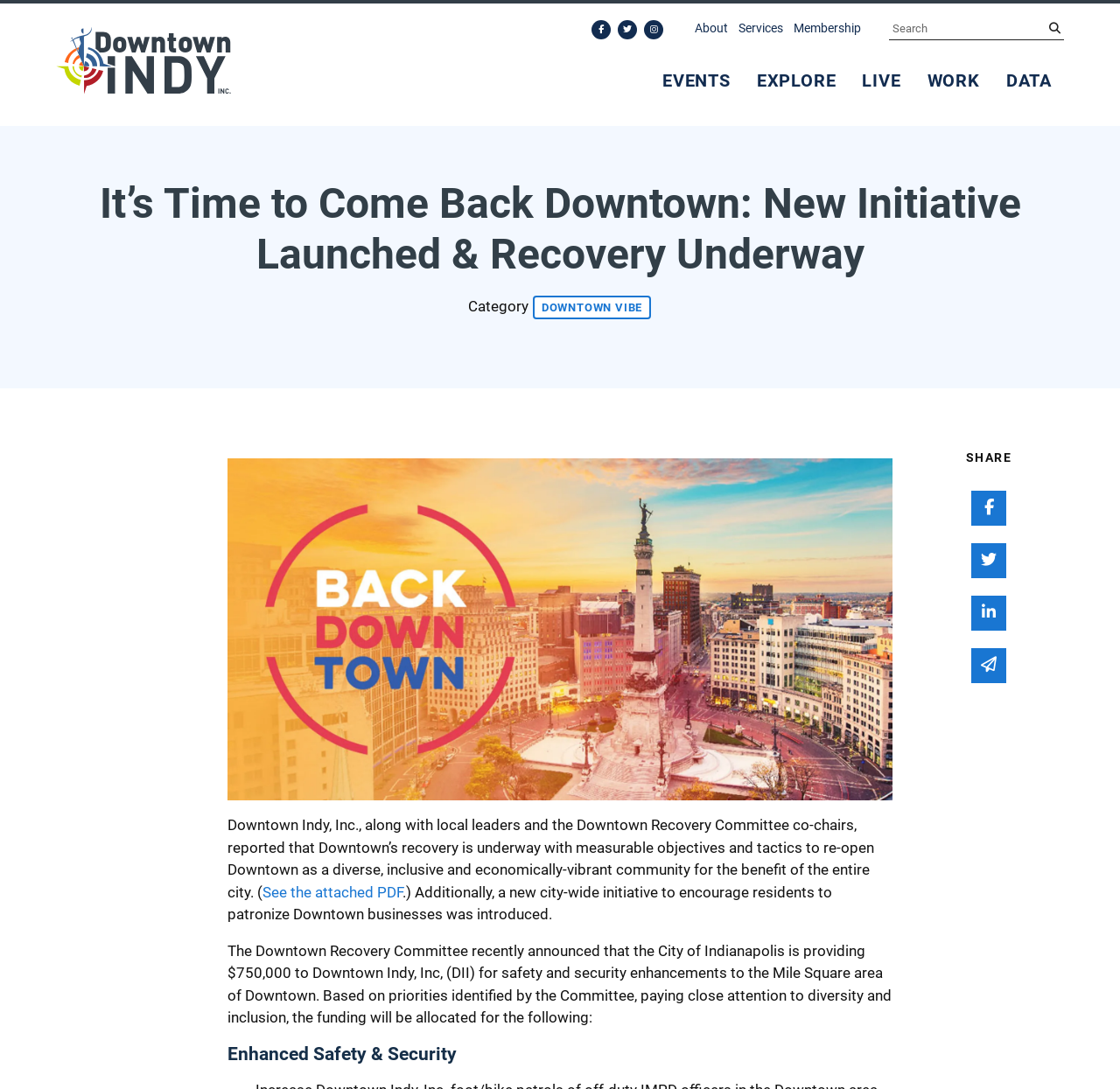Detail the features and information presented on the webpage.

The webpage is about Downtown Indianapolis, with a focus on its recovery and new initiatives. At the top left, there is a logo of "Downtown Indy" with a link to the organization's website. Below the logo, there are five main navigation links: "EVENTS", "EXPLORE", "LIVE", "WORK", and "DATA", which are evenly spaced across the top of the page.

In the middle of the page, there is a large heading that reads "It’s Time to Come Back Downtown: New Initiative Launched & Recovery Underway". Below the heading, there is a category section with a link to "DOWNTOWN VIBE". Next to the category section, there is a large image that takes up most of the page's width.

Below the image, there is a block of text that describes the Downtown recovery initiative, including the allocation of $750,000 for safety and security enhancements. The text is divided into paragraphs, with a heading "Enhanced Safety & Security" that stands out.

On the right side of the page, there is a search bar with a "Search" button. Above the search bar, there are links to social media platforms, including Facebook, Twitter, and Instagram. There are also links to "About", "Services", and "Membership" pages.

At the bottom of the page, there are sharing links to share the content on Facebook, Twitter, LinkedIn, or via email.